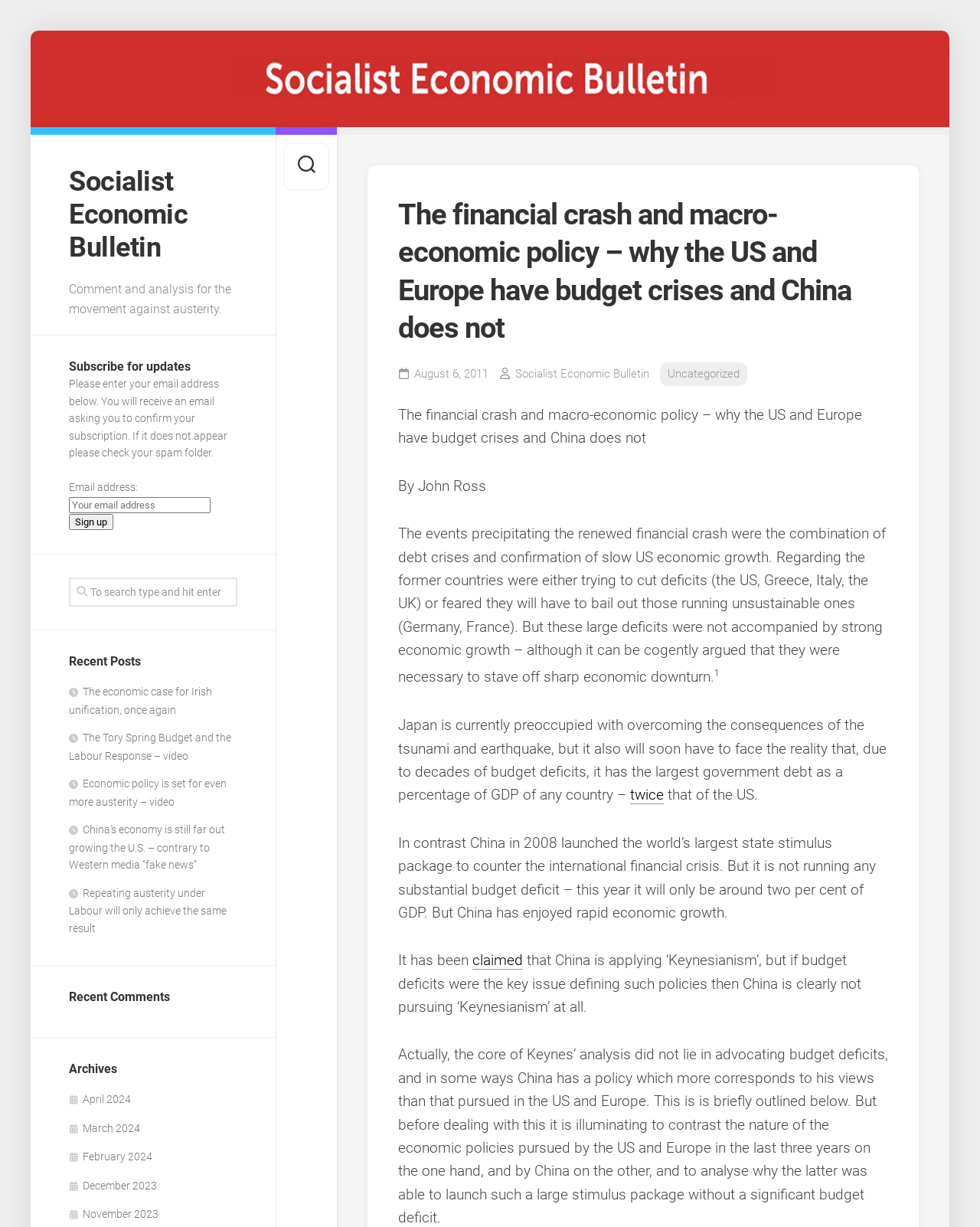Please determine the bounding box coordinates of the element's region to click in order to carry out the following instruction: "Sign up". The coordinates should be four float numbers between 0 and 1, i.e., [left, top, right, bottom].

[0.07, 0.419, 0.116, 0.432]